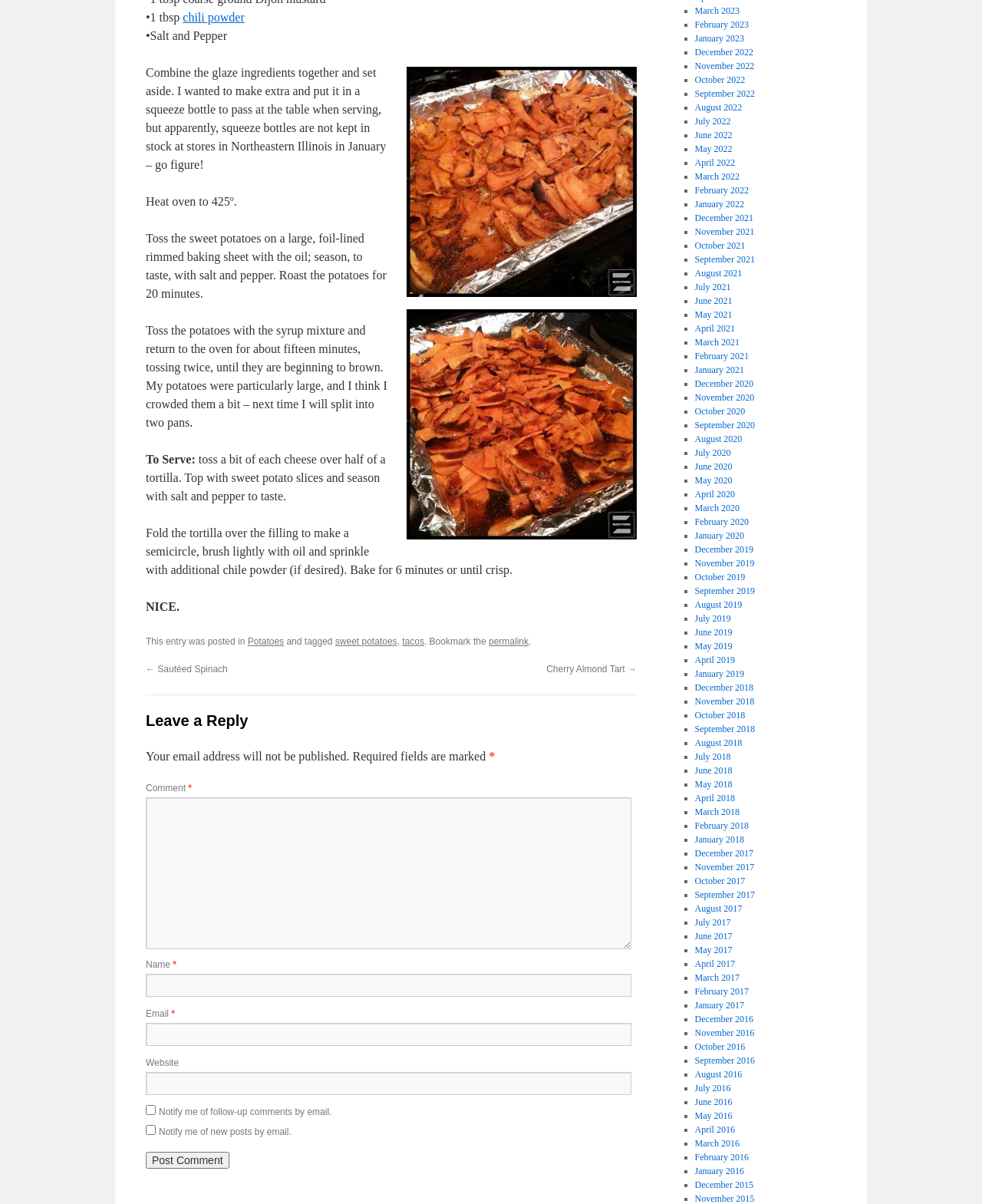What is the recipe about?
Examine the image and give a concise answer in one word or a short phrase.

Sweet potato tacos